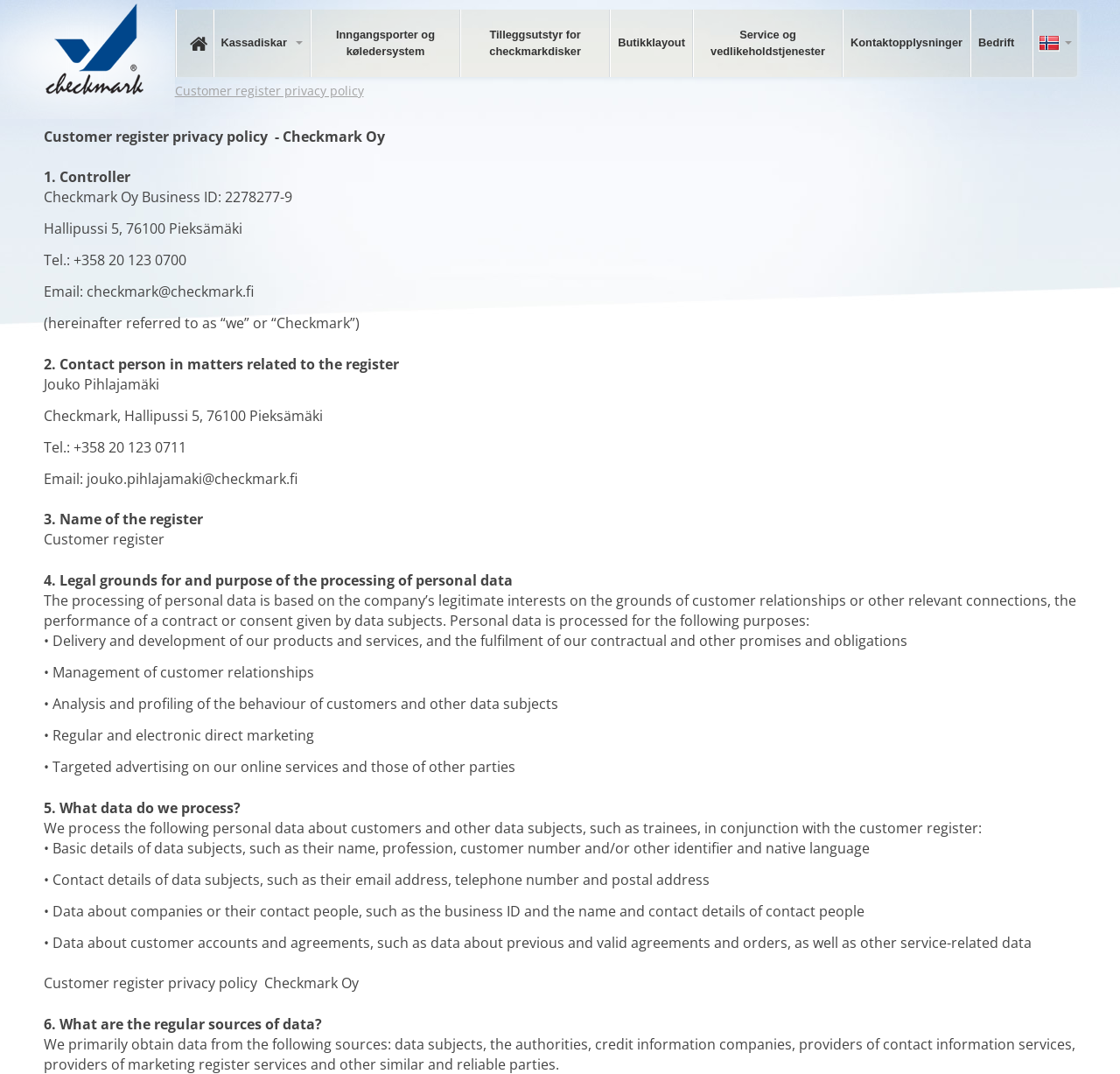Please specify the bounding box coordinates for the clickable region that will help you carry out the instruction: "Click on Førstesiden link".

[0.157, 0.009, 0.189, 0.072]